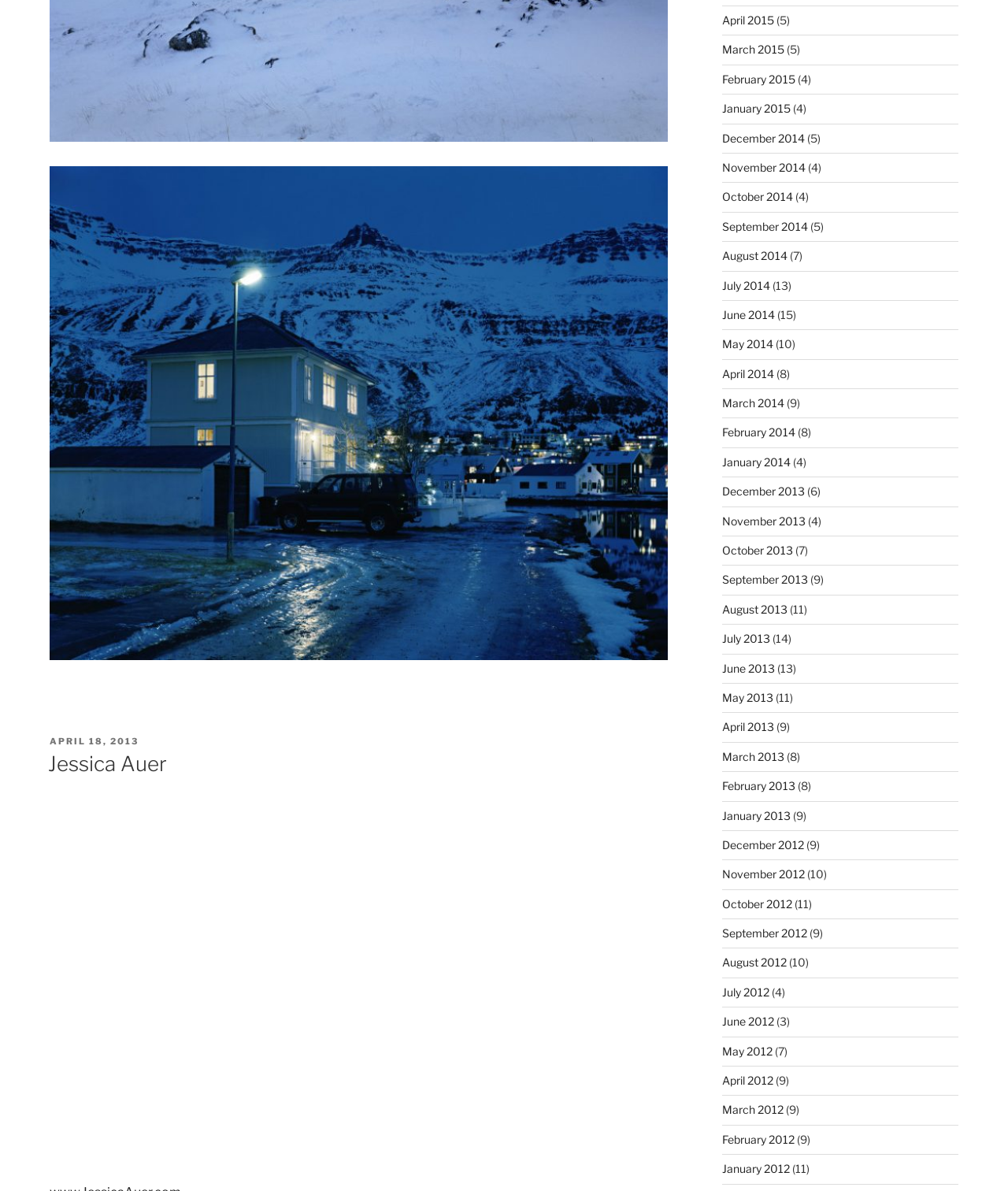Please give a succinct answer using a single word or phrase:
What is the name of the author?

Jessica Auer